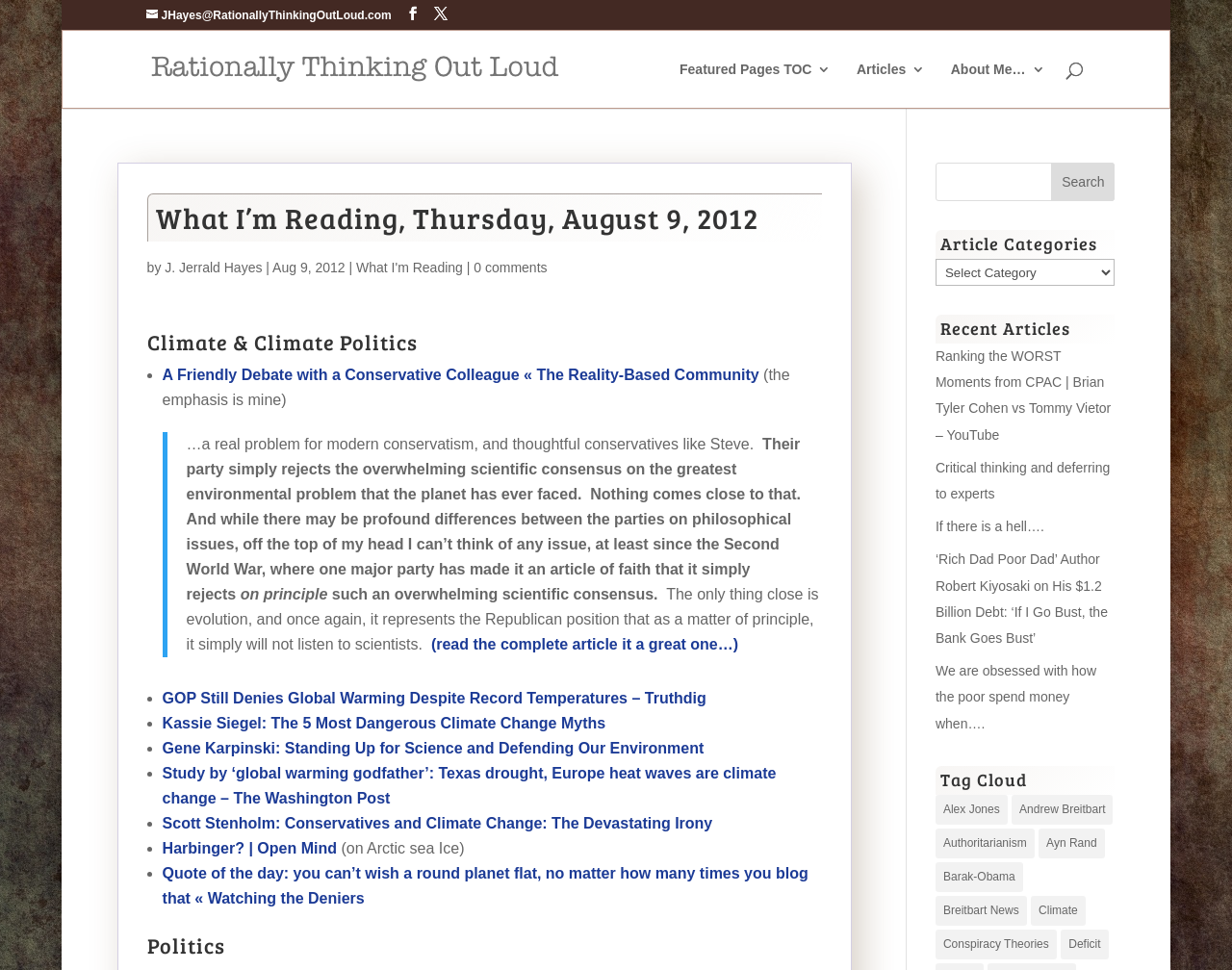How many search boxes are there in the webpage?
Answer with a single word or phrase, using the screenshot for reference.

2